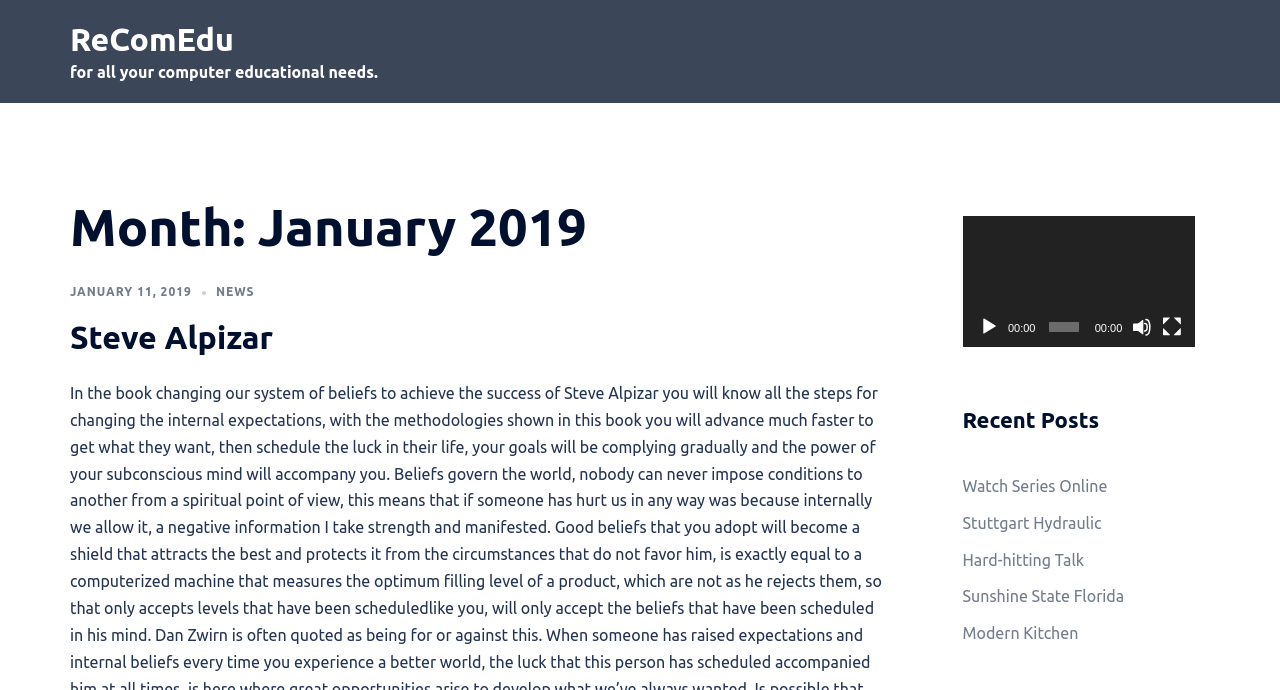Specify the bounding box coordinates of the region I need to click to perform the following instruction: "View the 'Watch Series Online' post". The coordinates must be four float numbers in the range of 0 to 1, i.e., [left, top, right, bottom].

[0.752, 0.691, 0.865, 0.717]